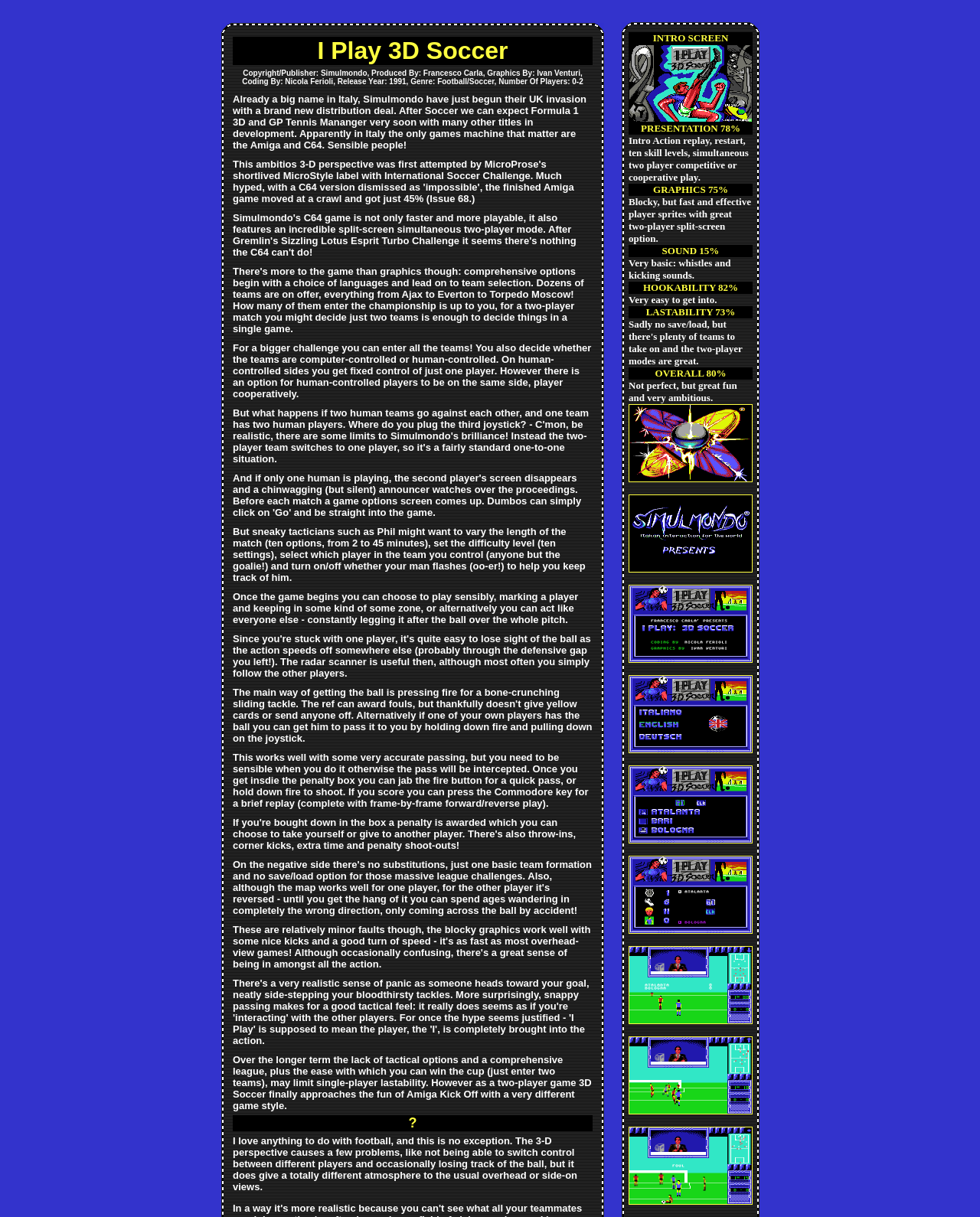Can the game be saved and loaded?
Based on the screenshot, provide a one-word or short-phrase response.

No